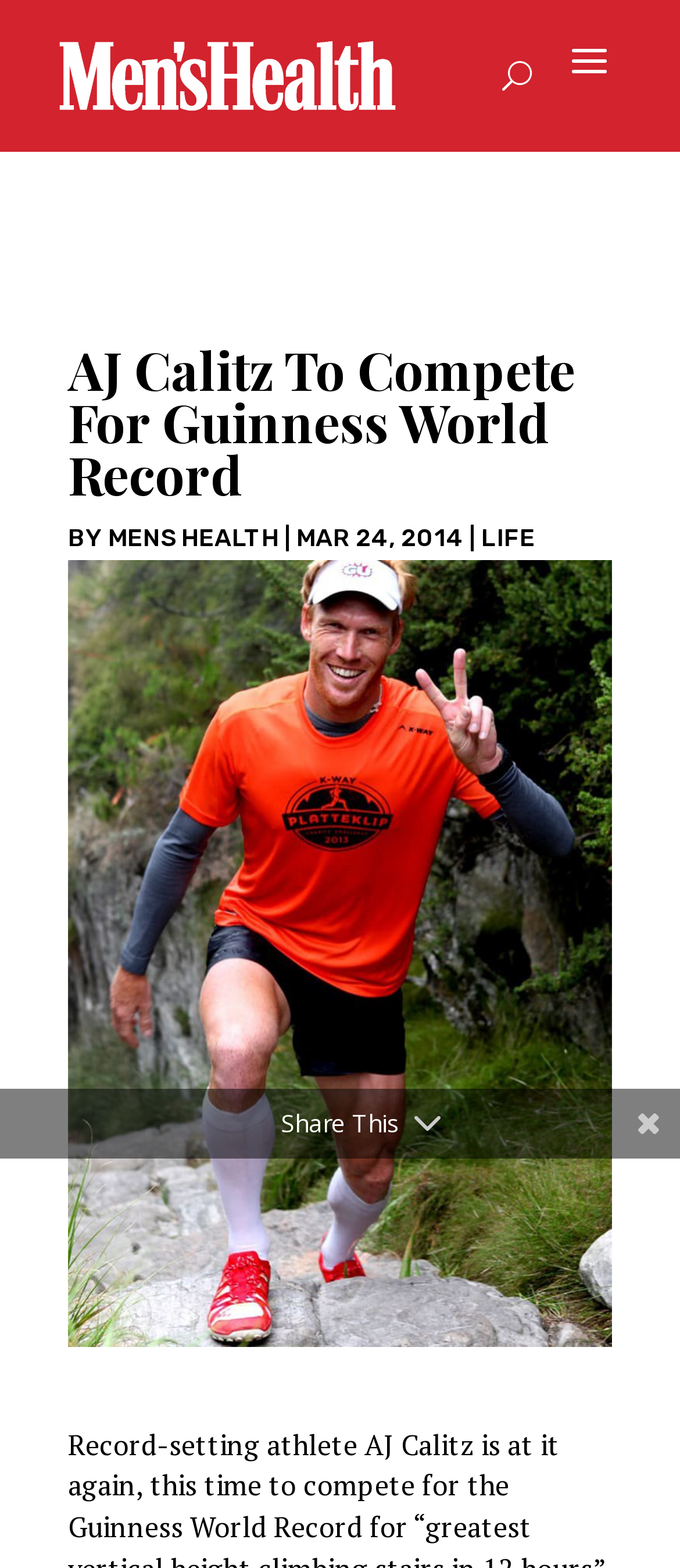From the element description: "parent_node: Nombre * name="author"", extract the bounding box coordinates of the UI element. The coordinates should be expressed as four float numbers between 0 and 1, in the order [left, top, right, bottom].

None